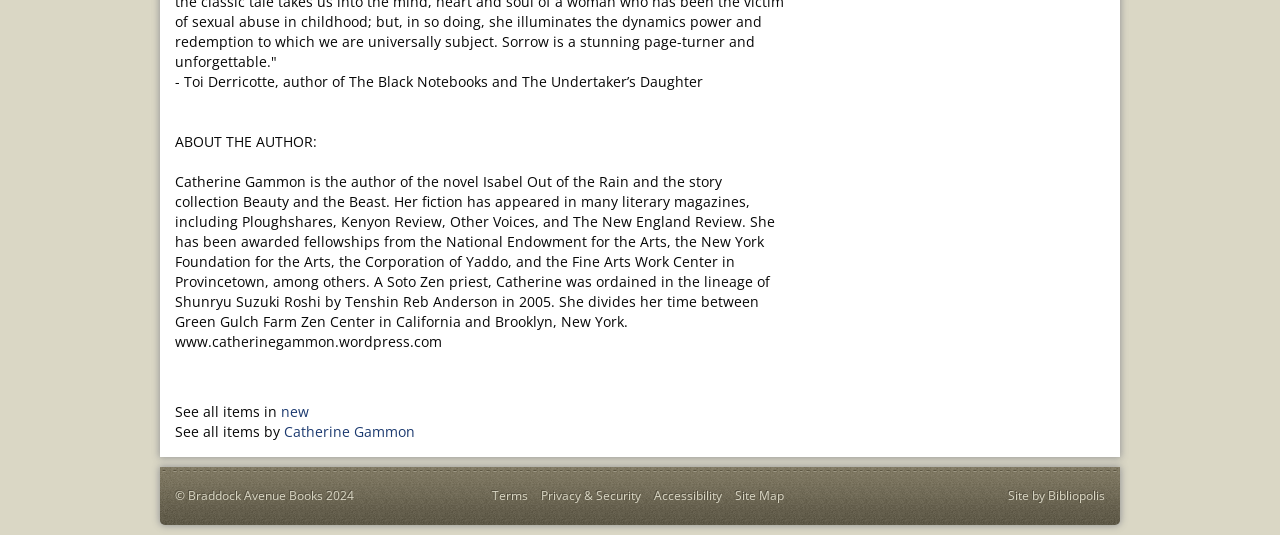What is the name of the company that designed the site?
Look at the screenshot and provide an in-depth answer.

The text at the bottom of the page states 'Site by Bibliopolis. This link will open up in a new tab or window.'